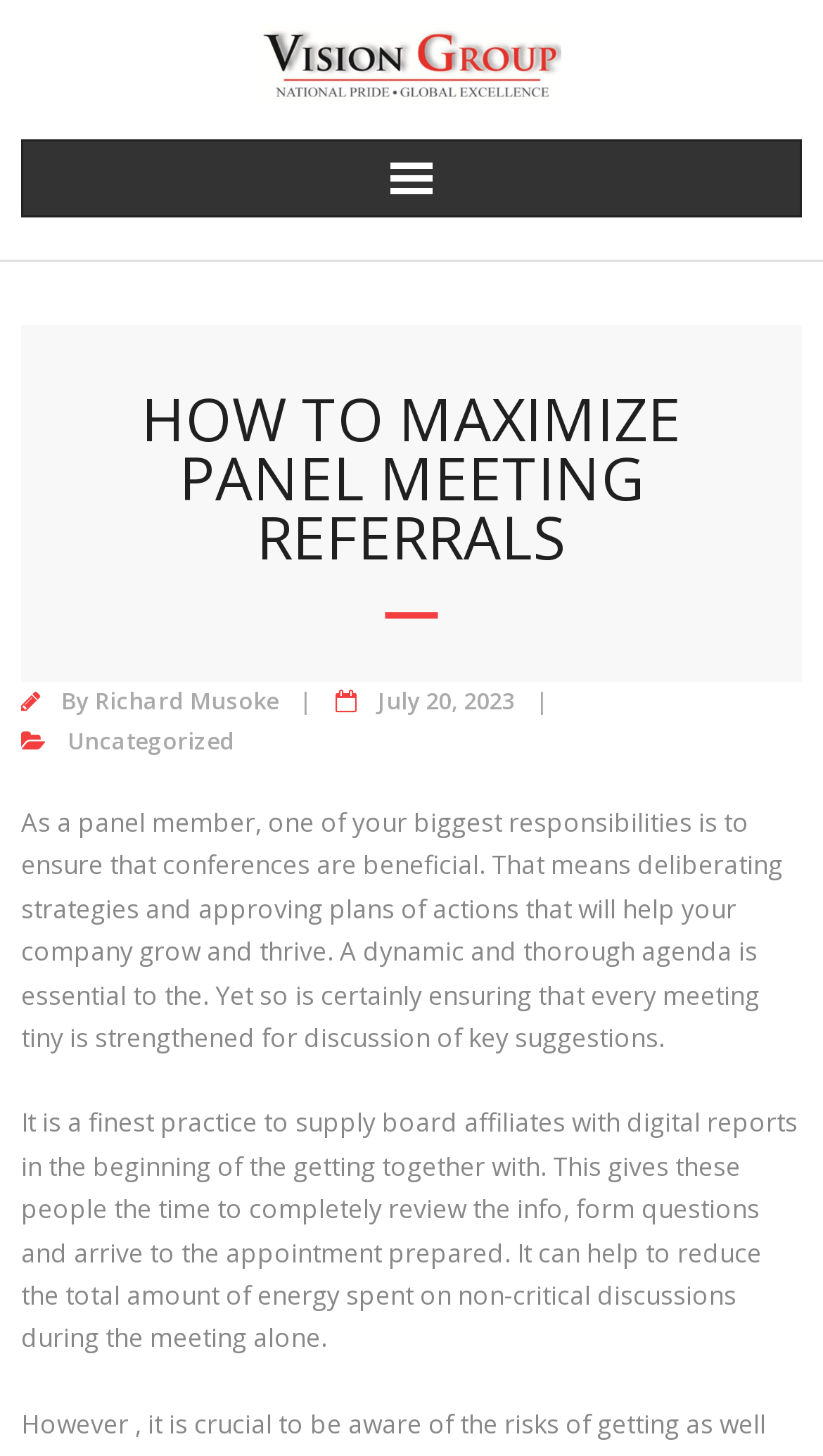Summarize the contents and layout of the webpage in detail.

The webpage is about maximizing panel meeting referrals, with a focus on strategies and best practices for effective meetings. At the top, there is a link to "Vision Group Epapers" accompanied by an image with the same name, taking up about half of the screen width. 

Below this, there is a prominent heading "HOW TO MAXIMIZE PANEL MEETING REFERRALS" that spans almost the entire screen width. Underneath this heading, there is a section with the author's name "Richard Musoke" and the date "July 20, 2023" on the right side. On the left side, there is a link to the category "Uncategorized".

The main content of the webpage consists of two paragraphs of text. The first paragraph discusses the importance of a dynamic and thorough agenda for conferences, as well as ensuring that every meeting is strengthened for discussion of key suggestions. The second paragraph recommends supplying board affiliates with digital reports before the meeting to help reduce non-critical discussions during the meeting. These paragraphs are positioned below the heading and author information, taking up most of the screen space.